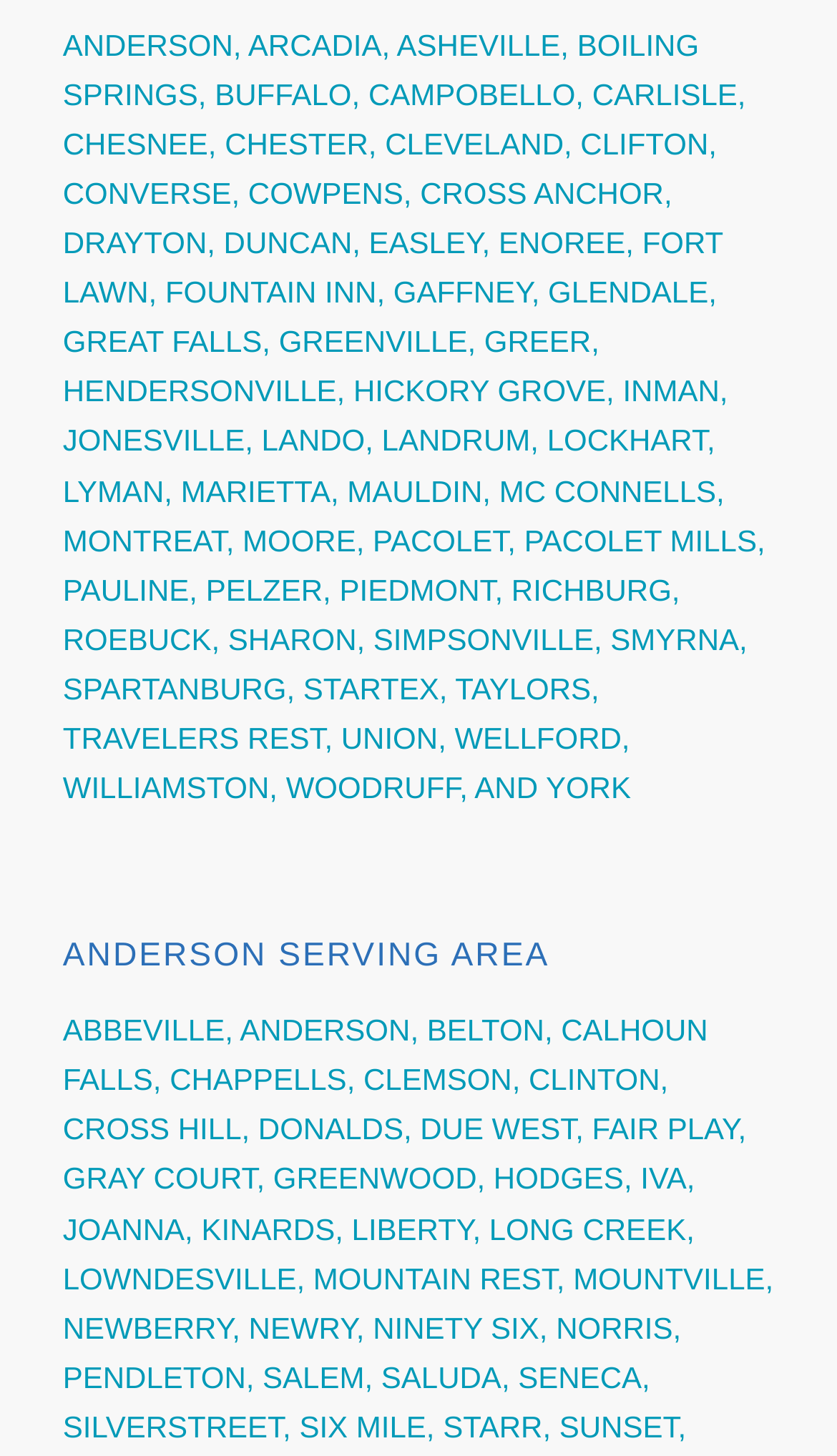Give a one-word or phrase response to the following question: How many links are there on this webpage?

58